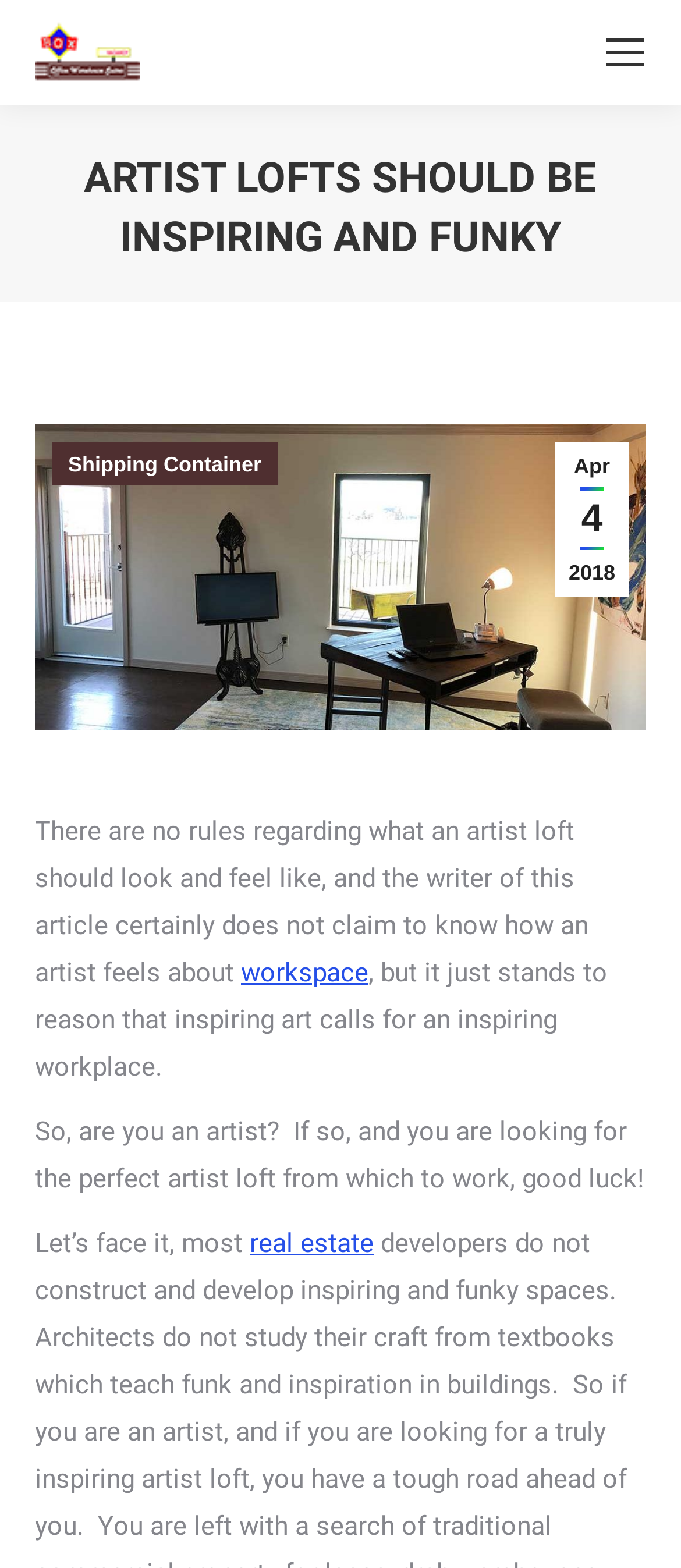With reference to the screenshot, provide a detailed response to the question below:
What is the author's attitude towards finding the perfect artist loft?

The author's attitude towards finding the perfect artist loft is one of skepticism, as they say 'good luck' to those who are looking for it, implying that it might be a challenging task.